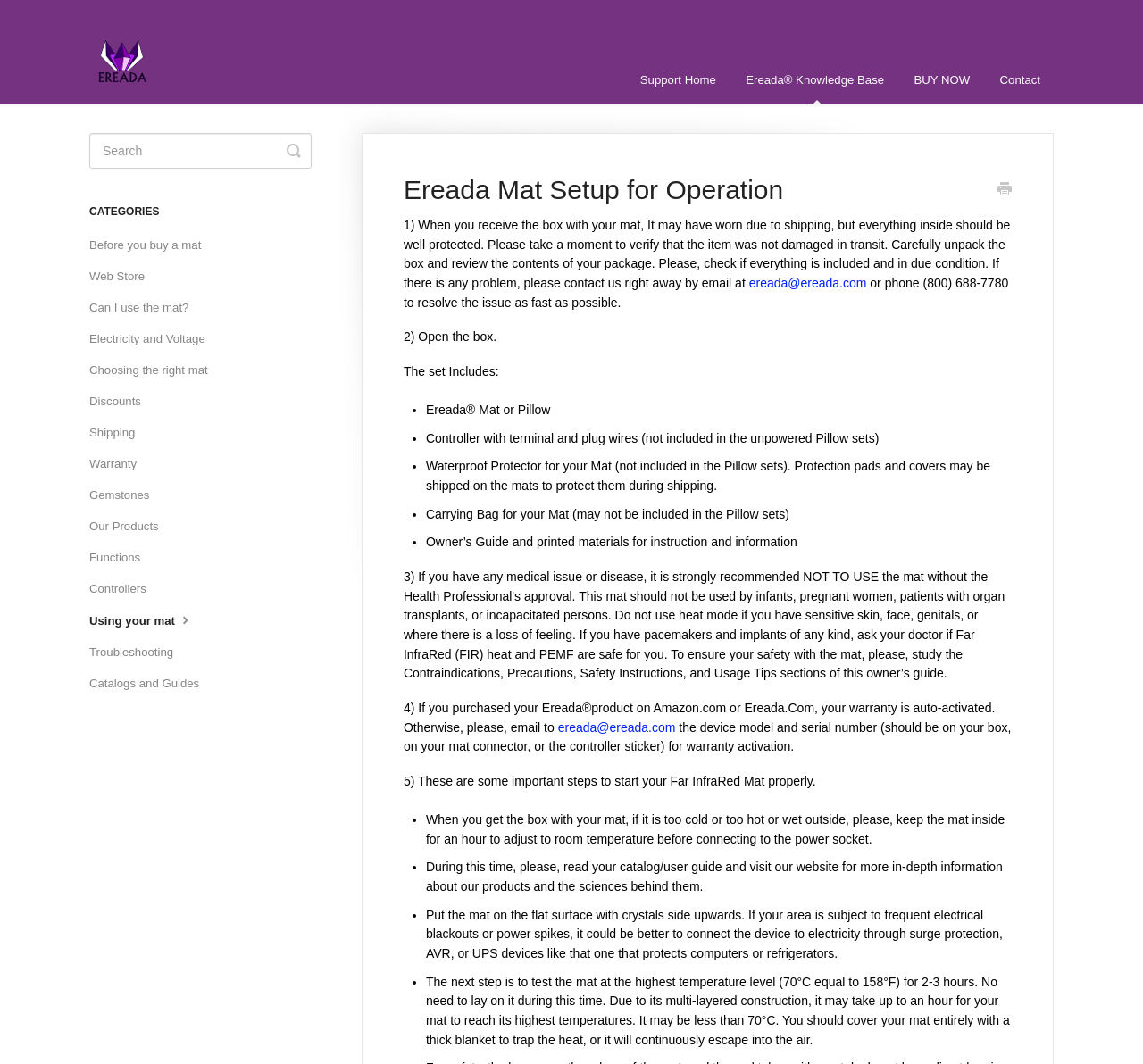Identify the coordinates of the bounding box for the element that must be clicked to accomplish the instruction: "Click on the 'Ereada Knowledge Base' link".

[0.078, 0.0, 0.152, 0.098]